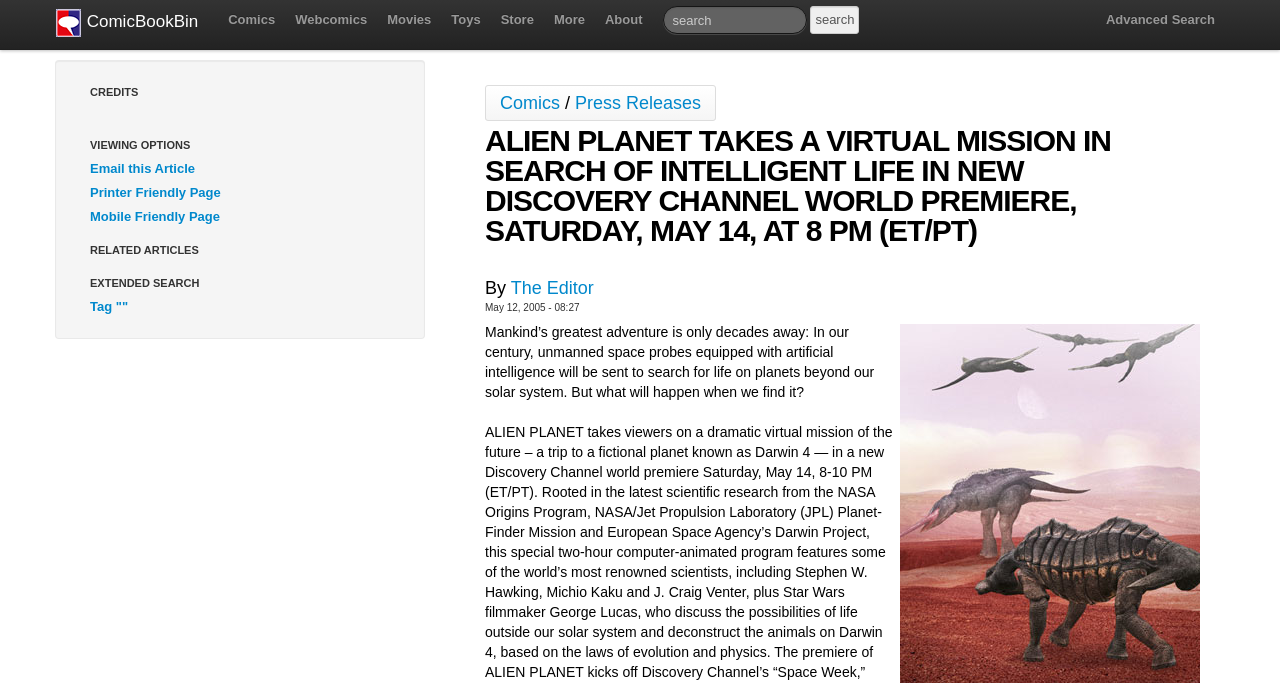What is the category of the article?
Please craft a detailed and exhaustive response to the question.

I found the category of the article by looking at the link element that says 'Comics' which is located at the top of the webpage, next to other categories like 'Webcomics', 'Movies', and 'Toys'.